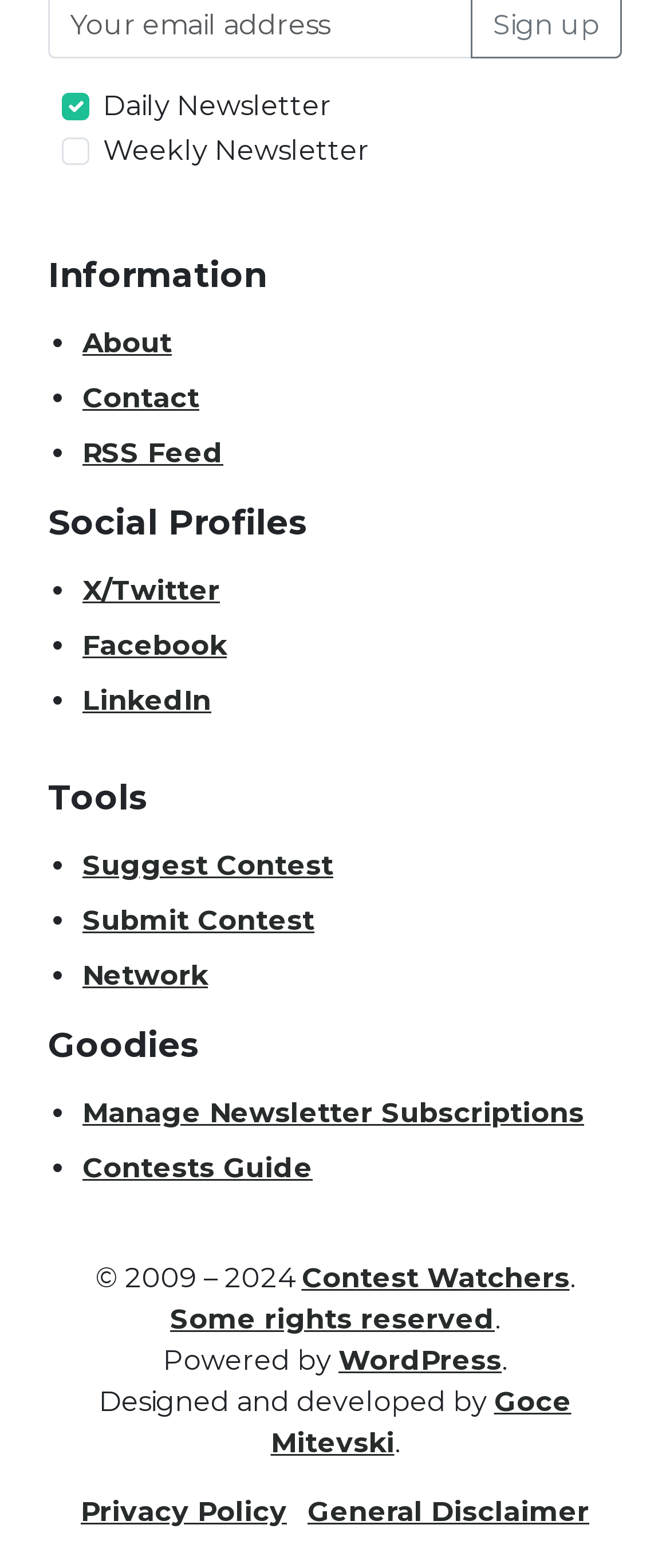What is the first newsletter option?
Utilize the information in the image to give a detailed answer to the question.

The first checkbox option is 'Daily Newsletter' which is checked, indicating that it is the default or preferred option.